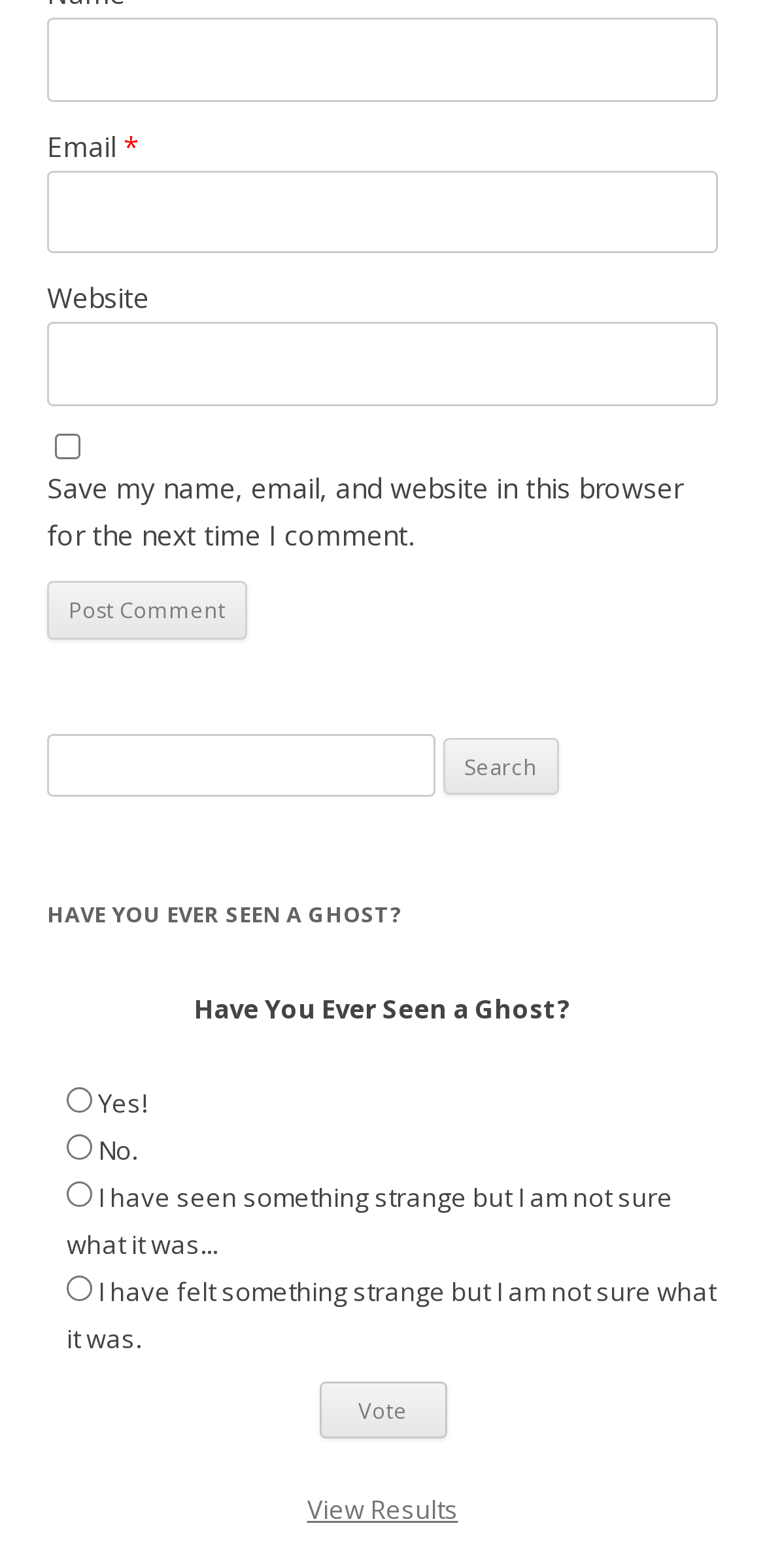Please analyze the image and provide a thorough answer to the question:
What happens when the 'Vote' button is clicked?

The 'Vote' button is located below the poll options, indicating that it is used to submit the user's response to the poll, likely recording their answer and updating the poll results.